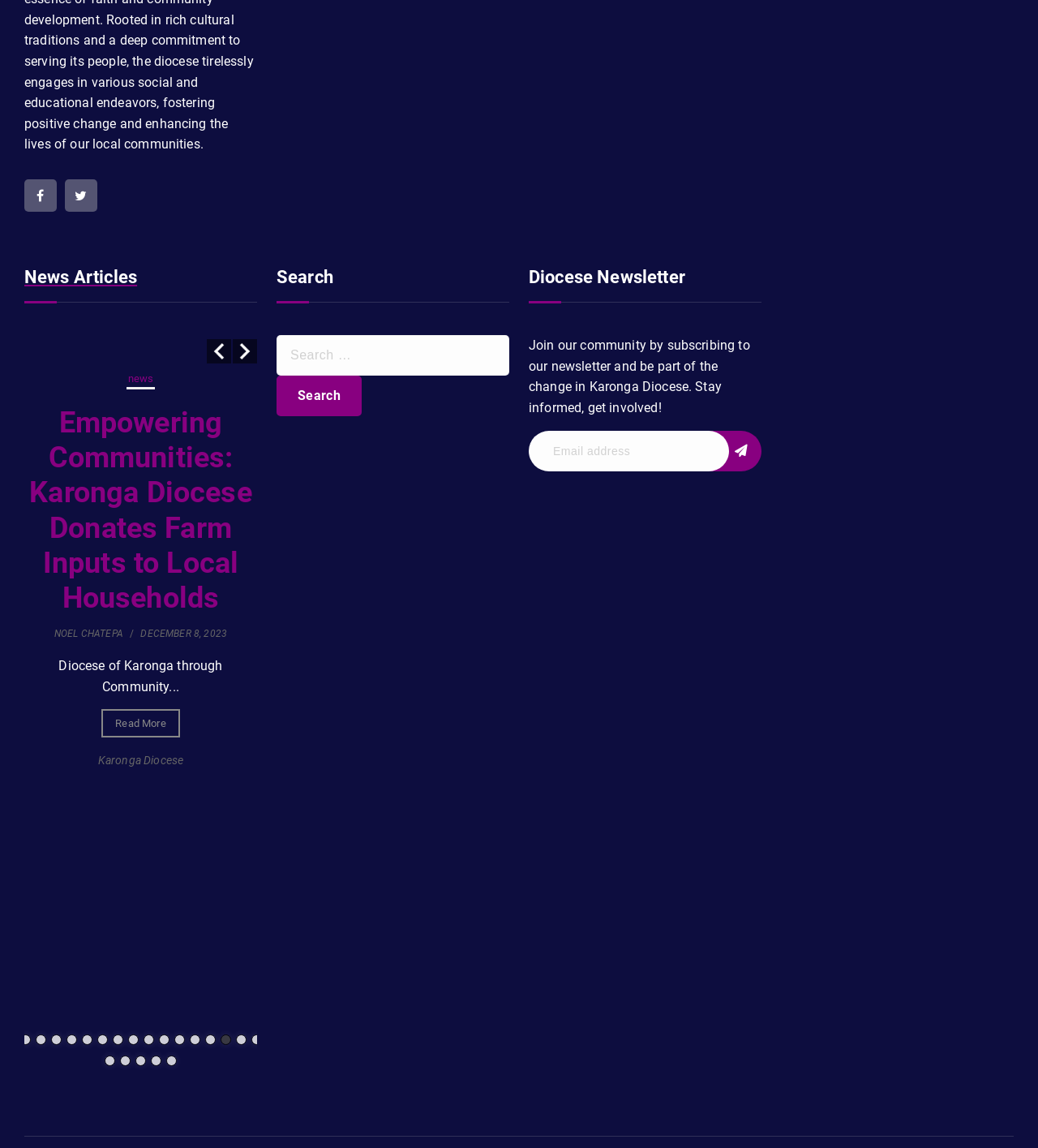What is the function of the button with the icon ''?
Look at the screenshot and provide an in-depth answer.

The button with the icon '' is located next to the textbox for entering an email address, and it is in the section with the heading 'Diocese Newsletter'. This suggests that the button is used to subscribe to the newsletter.